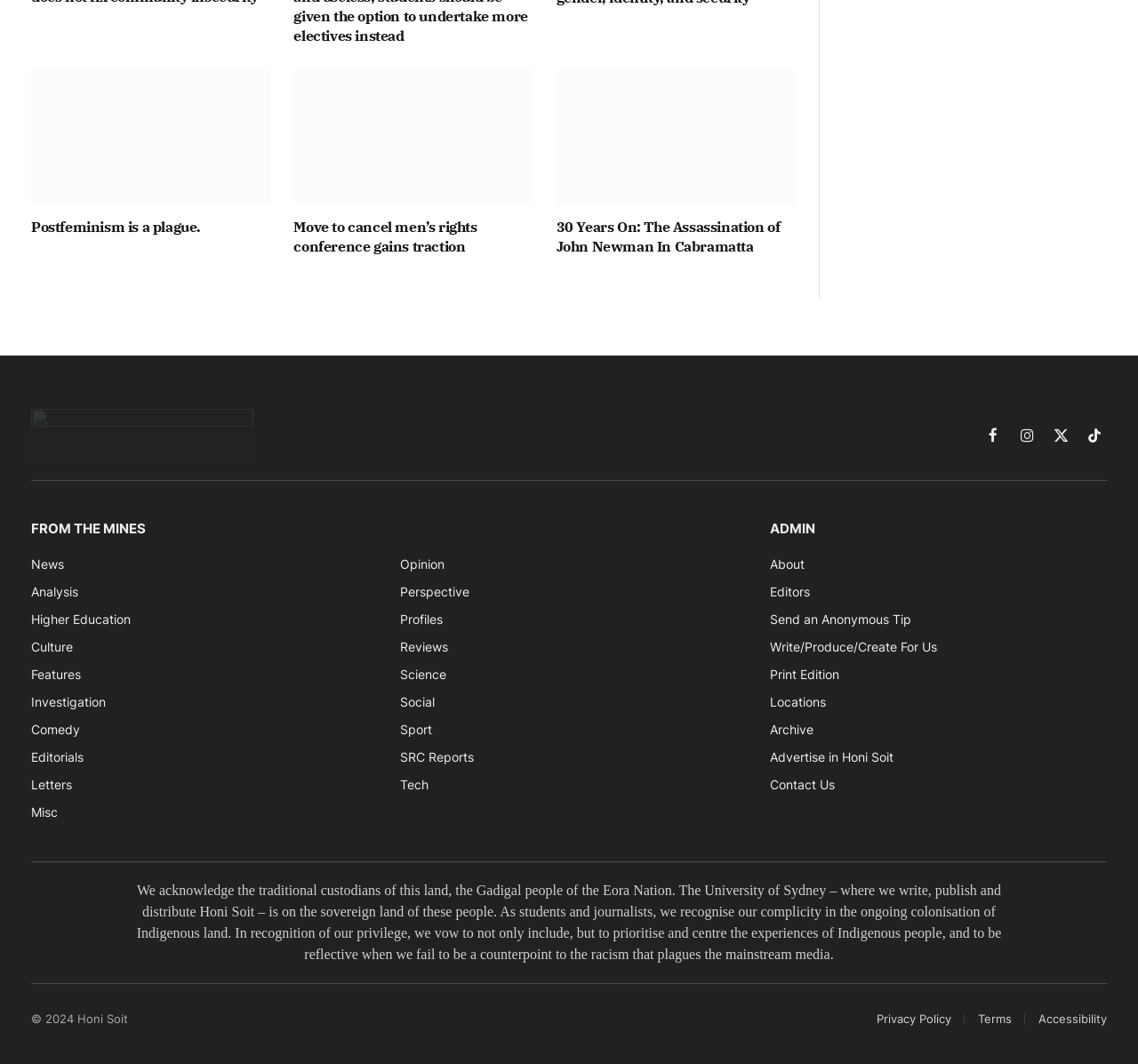Find the bounding box coordinates for the area you need to click to carry out the instruction: "Learn about the publication's Opinion". The coordinates should be four float numbers between 0 and 1, indicated as [left, top, right, bottom].

[0.352, 0.523, 0.391, 0.537]